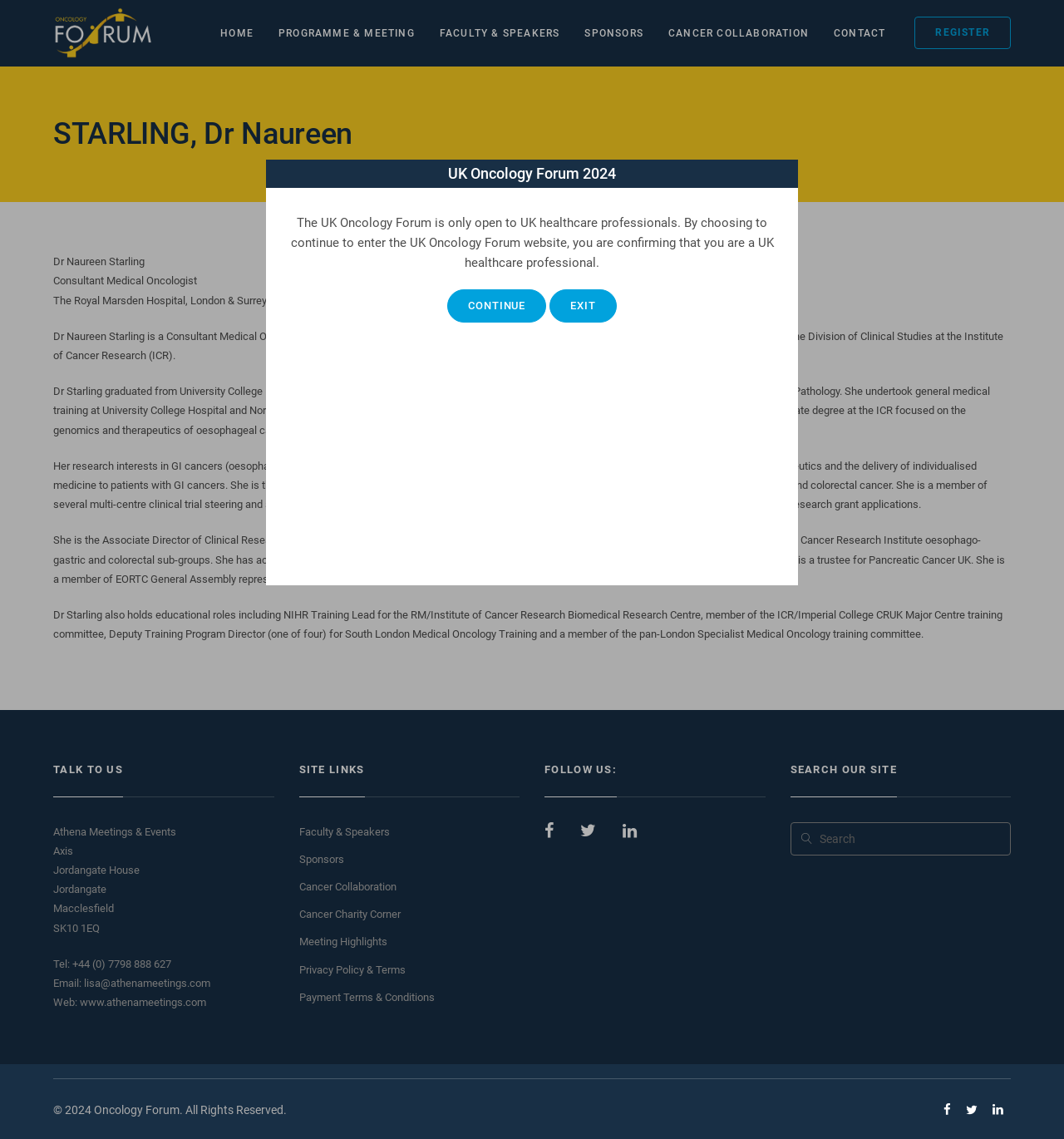Provide a single word or phrase answer to the question: 
What is the location of Athena Meetings & Events?

Jordangate House, Macclesfield, SK10 1EQ